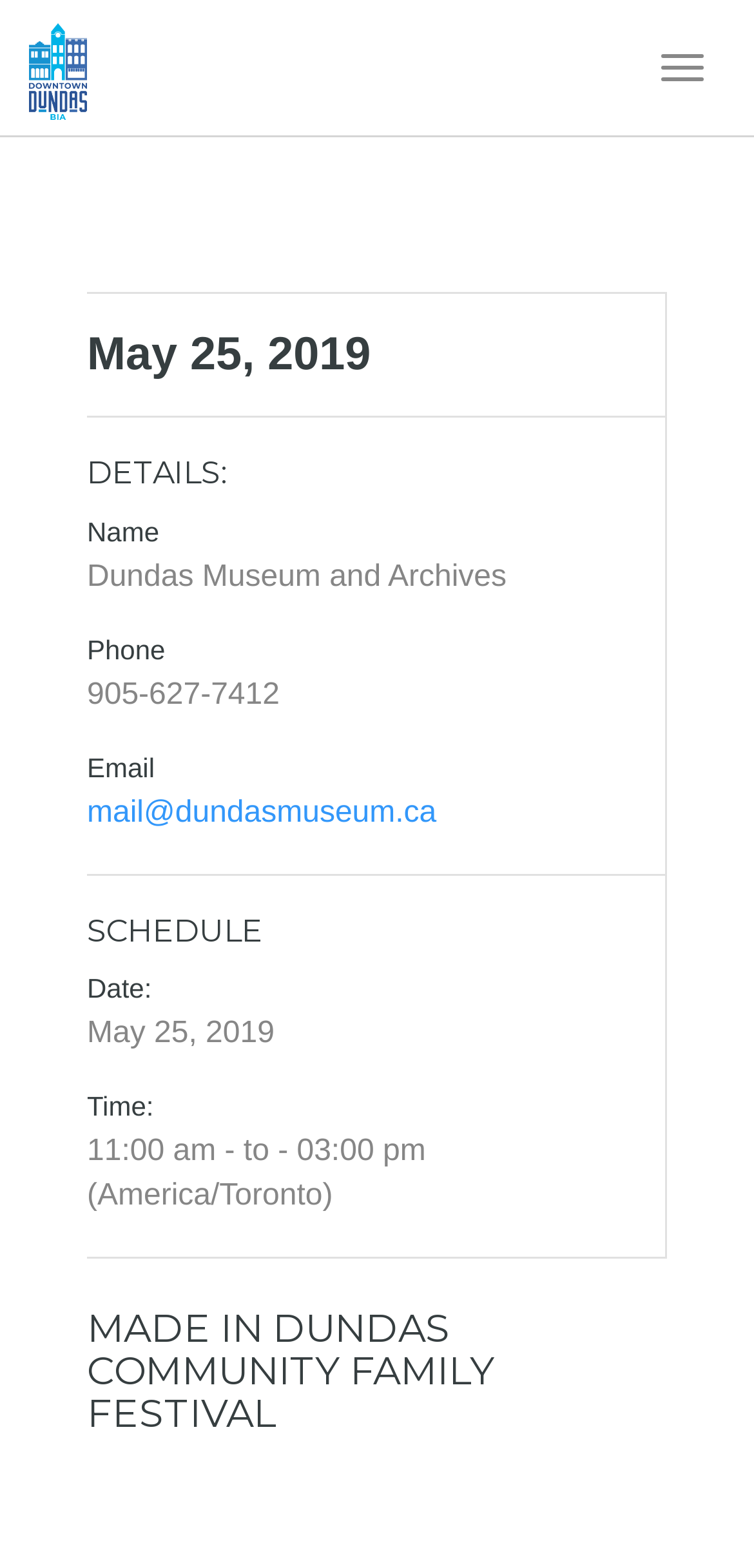Answer the question with a single word or phrase: 
What is the date of the event?

May 25, 2019